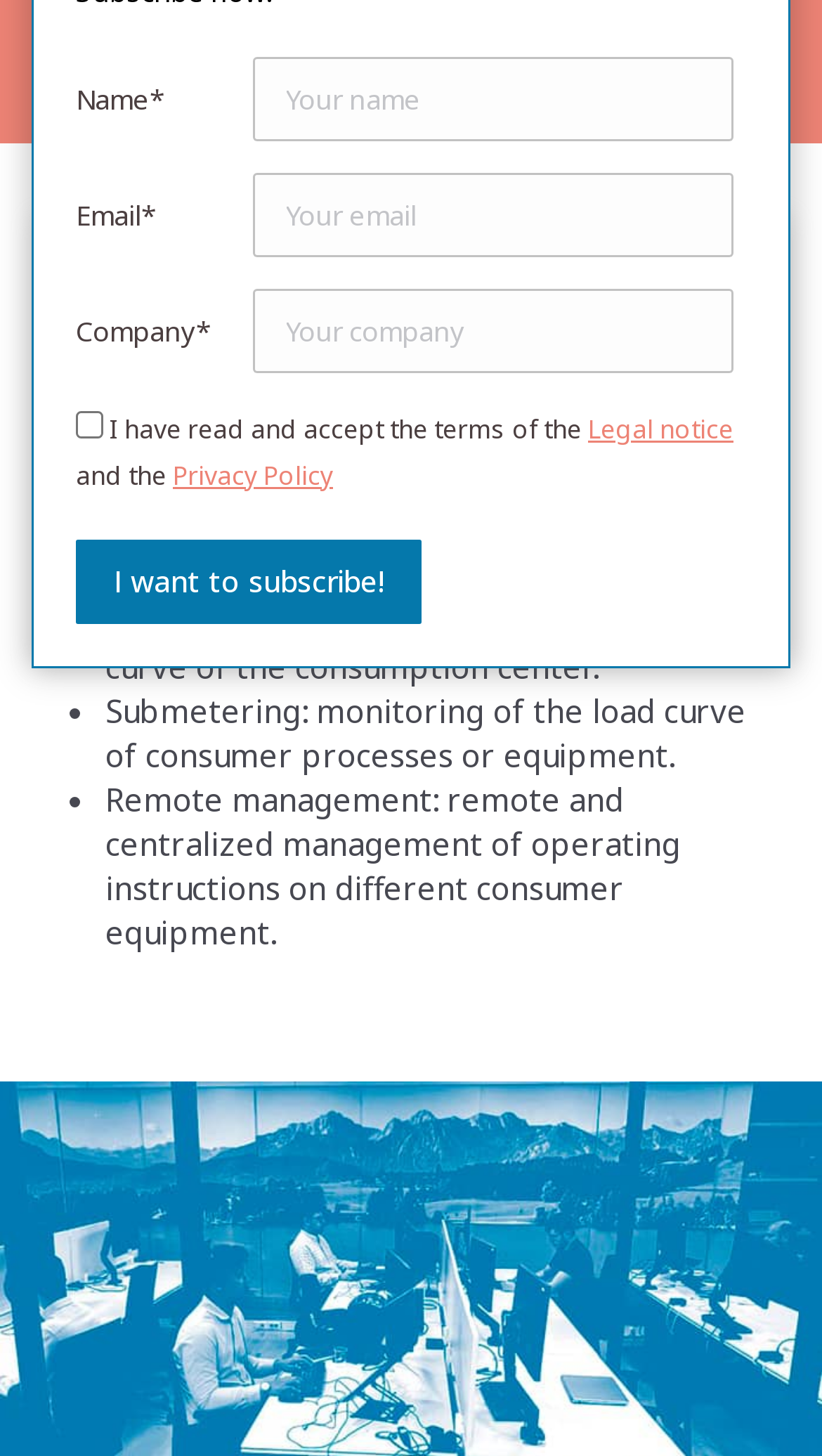Using floating point numbers between 0 and 1, provide the bounding box coordinates in the format (top-left x, top-left y, bottom-right x, bottom-right y). Locate the UI element described here: Go to Top

[0.872, 0.408, 0.974, 0.466]